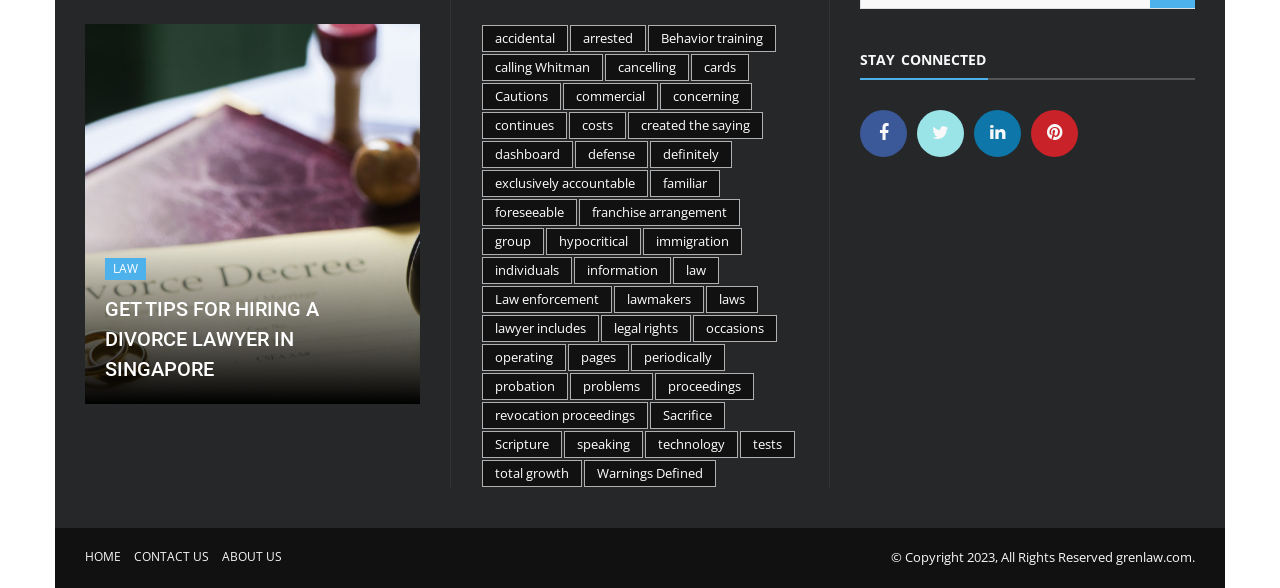What is the copyright information at the bottom of the webpage?
From the details in the image, answer the question comprehensively.

The copyright information at the bottom of the webpage states '© Copyright 2023, All Rights Reserved grenlaw.com.', indicating that the website's content is copyrighted by grenlaw.com in 2023.